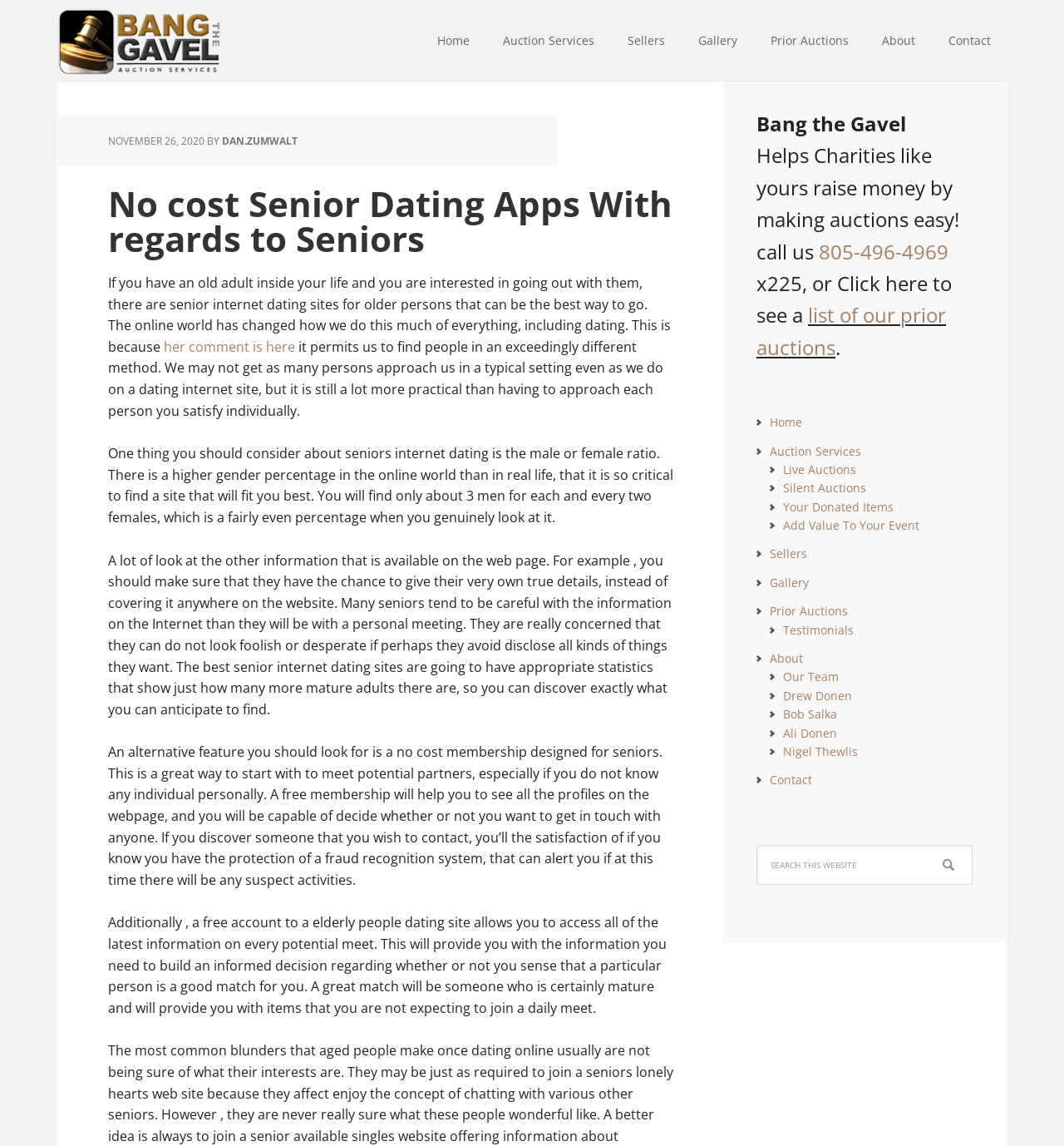Look at the image and answer the question in detail:
What is the date mentioned in the article?

The date is mentioned in the header section of the webpage, specifically in the time element, which indicates that the article was written or published on November 26, 2020.